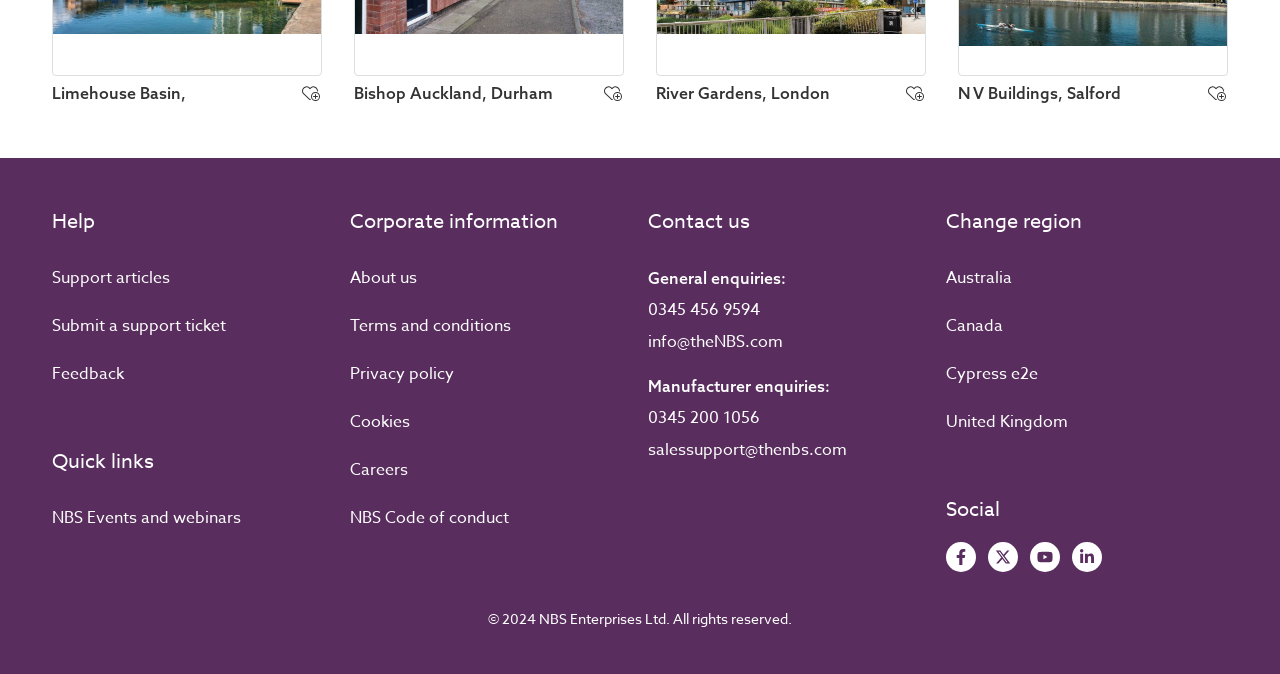Please identify the bounding box coordinates of the area that needs to be clicked to fulfill the following instruction: "Select Limehouse Basin."

[0.041, 0.114, 0.145, 0.162]